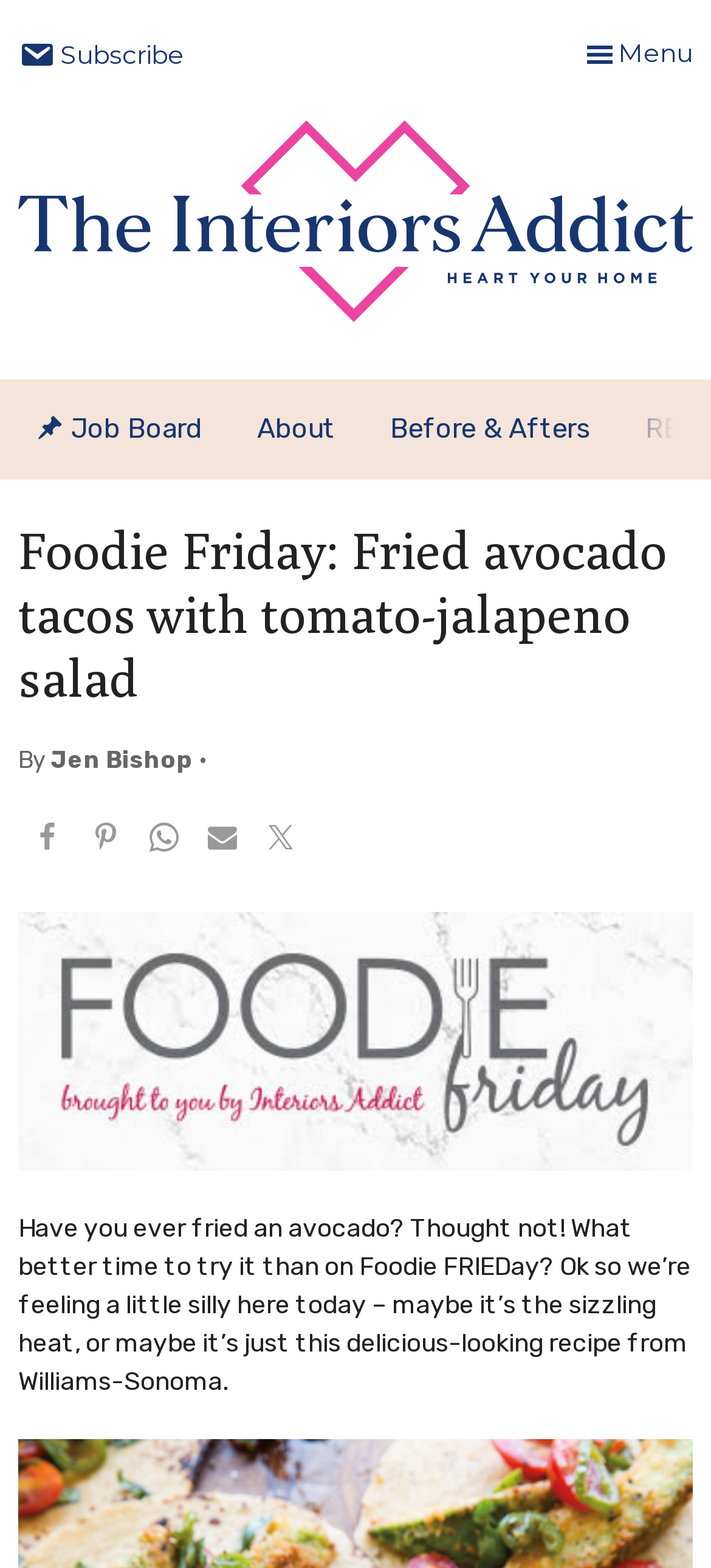Indicate the bounding box coordinates of the element that must be clicked to execute the instruction: "Click the 'Toggle Menu' button". The coordinates should be given as four float numbers between 0 and 1, i.e., [left, top, right, bottom].

[0.818, 0.023, 0.974, 0.047]